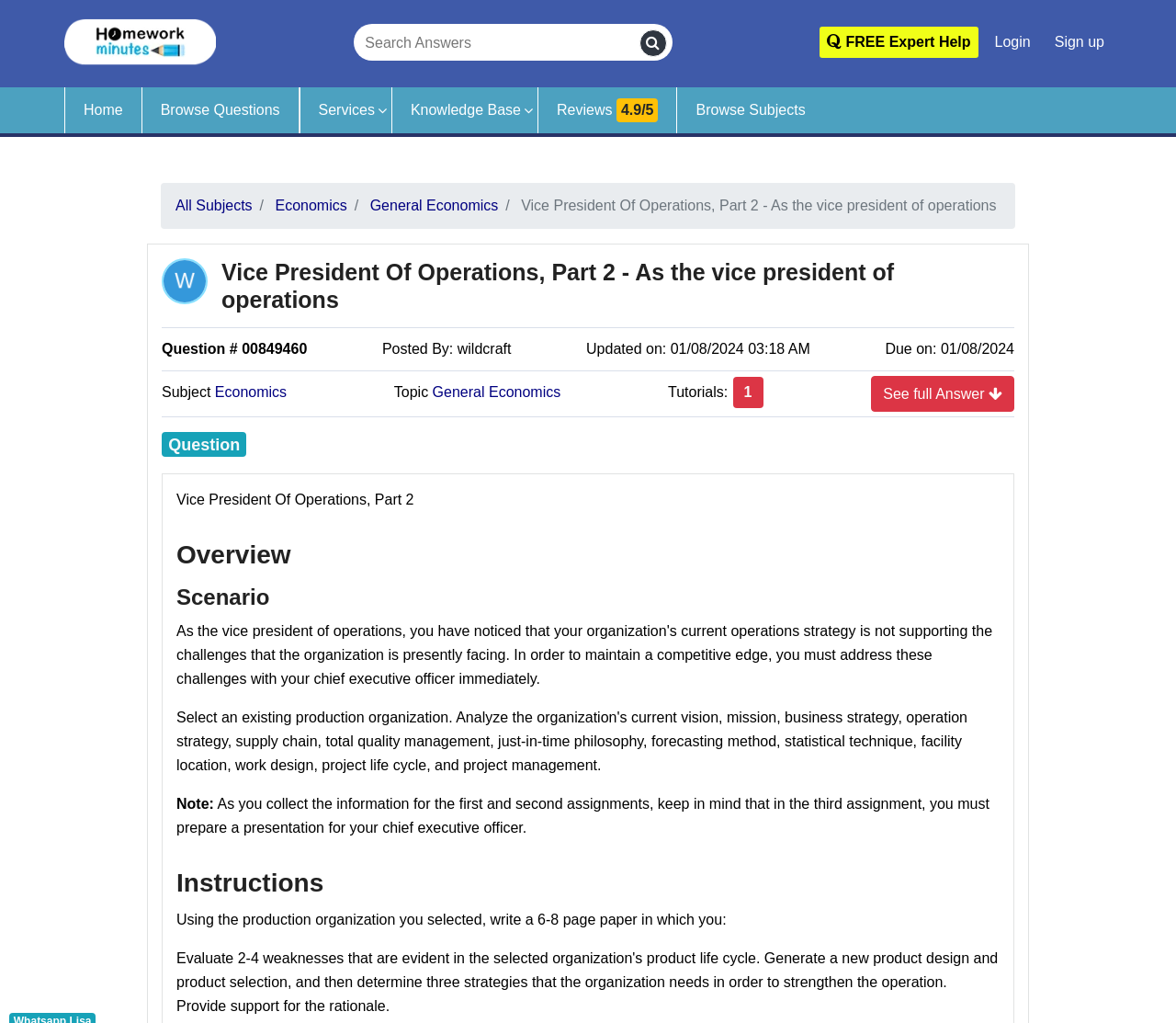Determine the bounding box coordinates of the clickable element necessary to fulfill the instruction: "Get free expert help". Provide the coordinates as four float numbers within the 0 to 1 range, i.e., [left, top, right, bottom].

[0.697, 0.026, 0.832, 0.057]